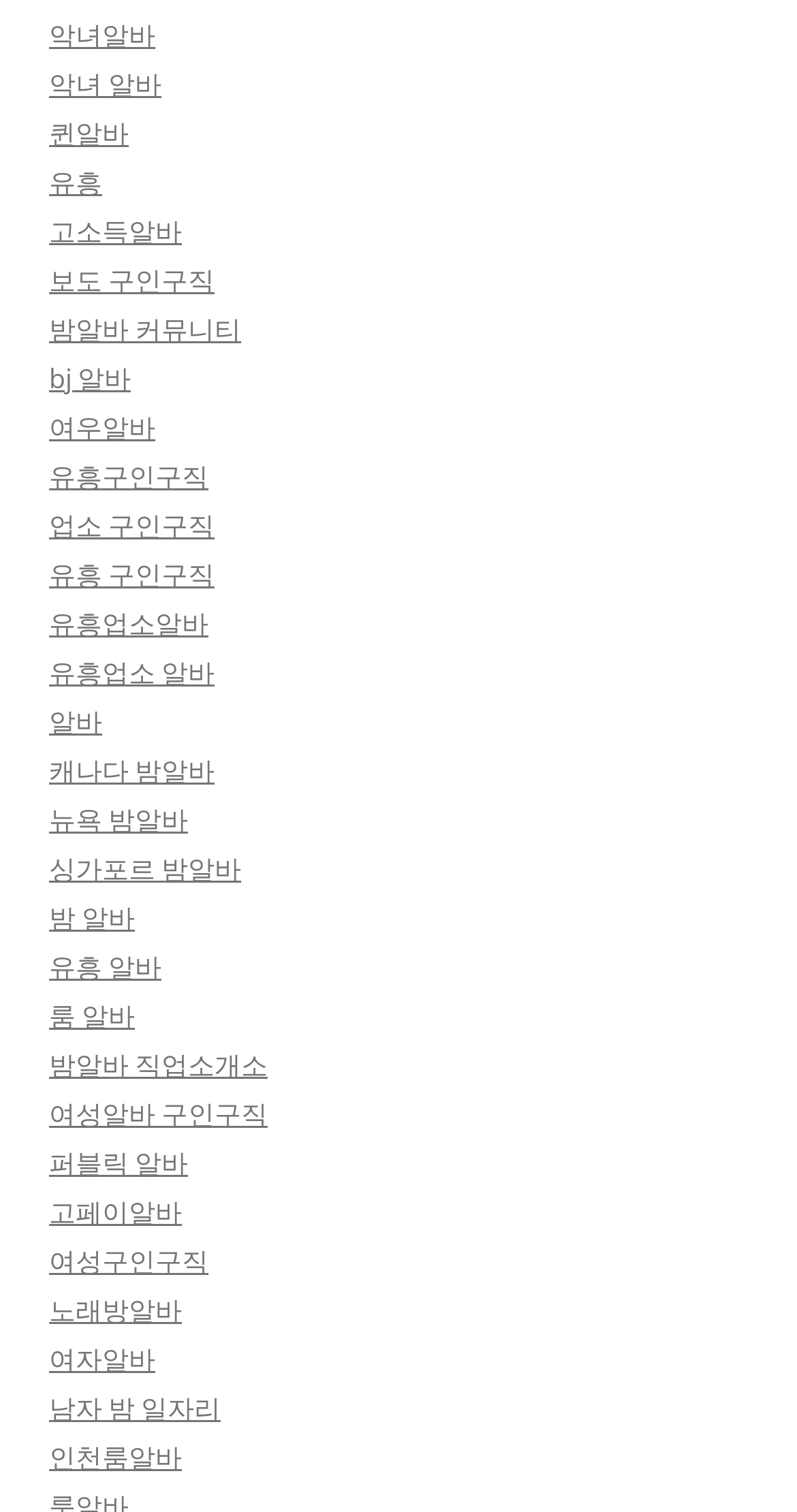Determine the bounding box coordinates of the clickable element to complete this instruction: "Click on 악녀알바 link". Provide the coordinates in the format of four float numbers between 0 and 1, [left, top, right, bottom].

[0.062, 0.011, 0.195, 0.035]